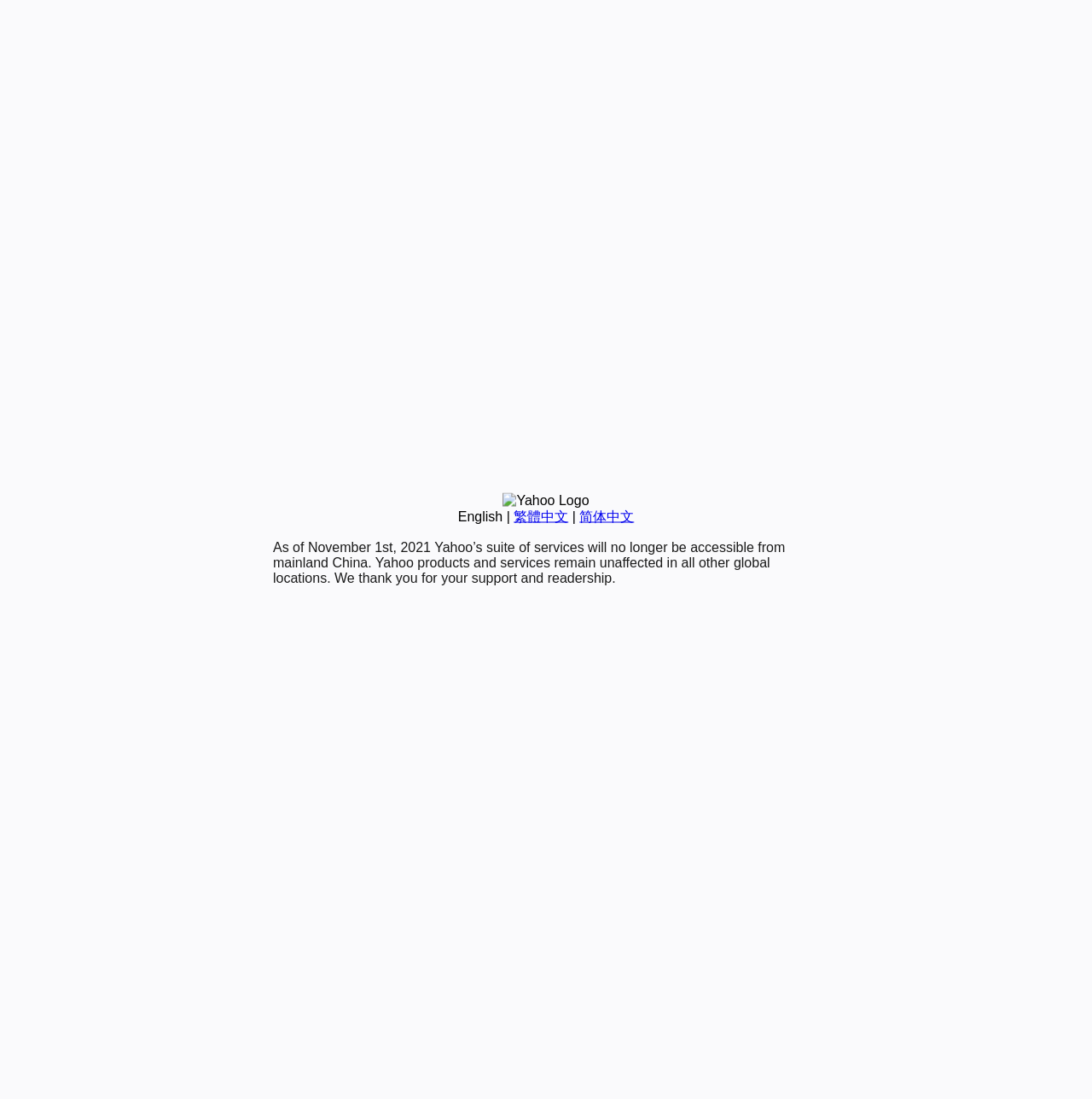Please find the bounding box coordinates (top-left x, top-left y, bottom-right x, bottom-right y) in the screenshot for the UI element described as follows: English

[0.419, 0.463, 0.46, 0.476]